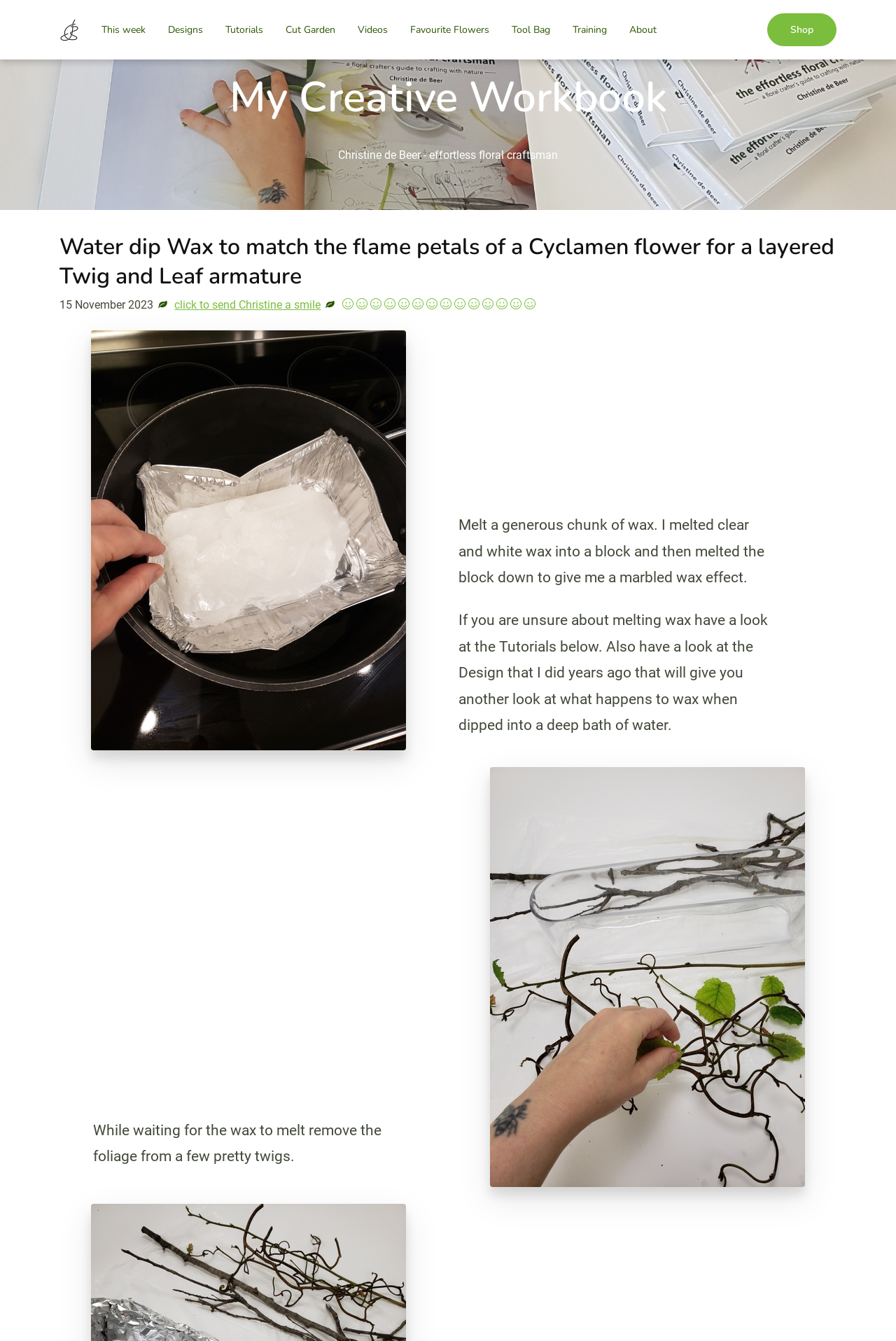Locate the bounding box coordinates of the element that should be clicked to execute the following instruction: "View 'Water dip Wax to match the flame petals of a Cyclamen flower for a layered Twig and Leaf armature' tutorial".

[0.066, 0.173, 0.934, 0.217]